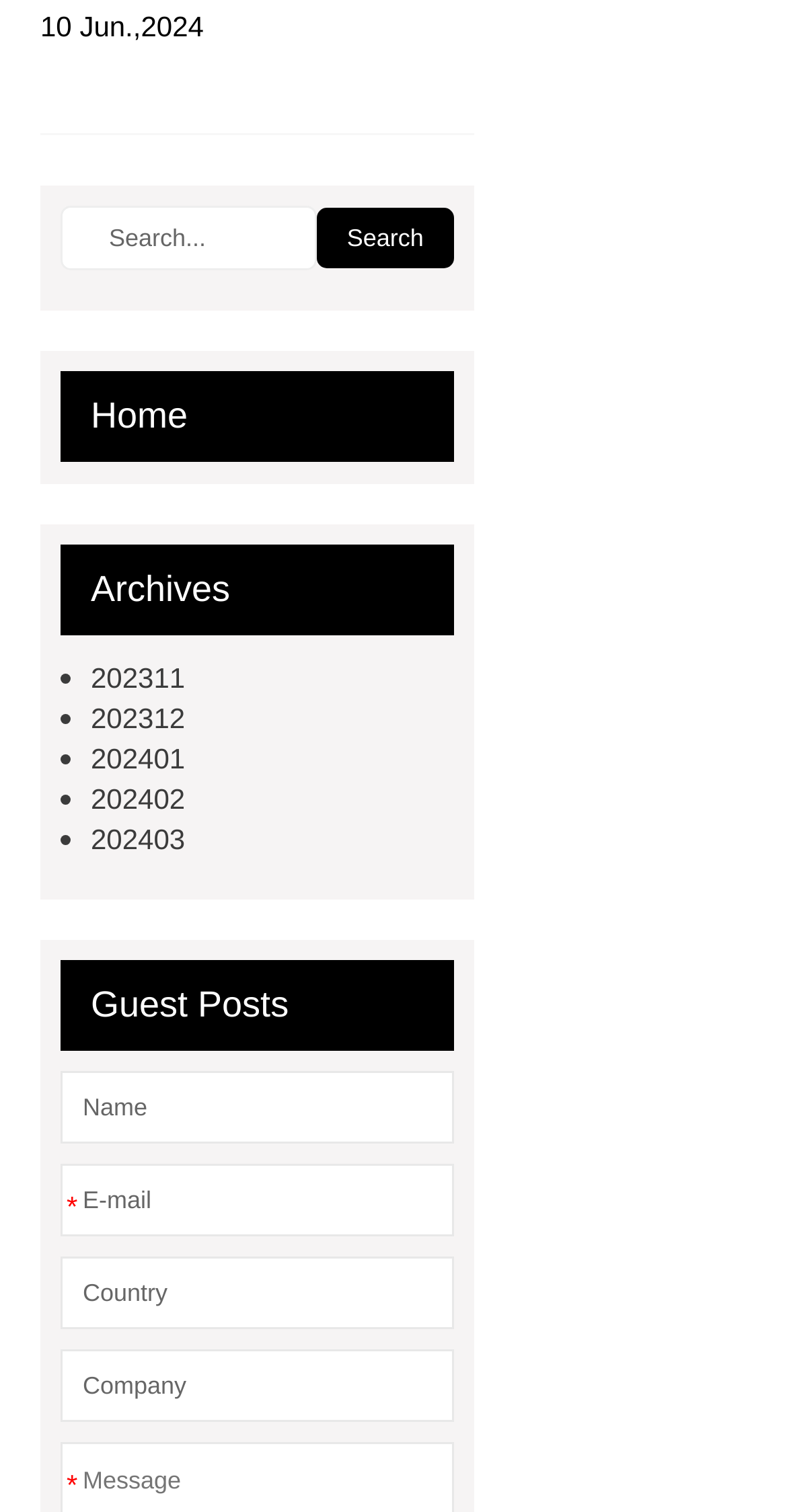How many textboxes are there on the webpage?
Kindly answer the question with as much detail as you can.

There are four textboxes on the webpage, labeled as 'Name', 'E-mail', 'Country', and 'Company', respectively.